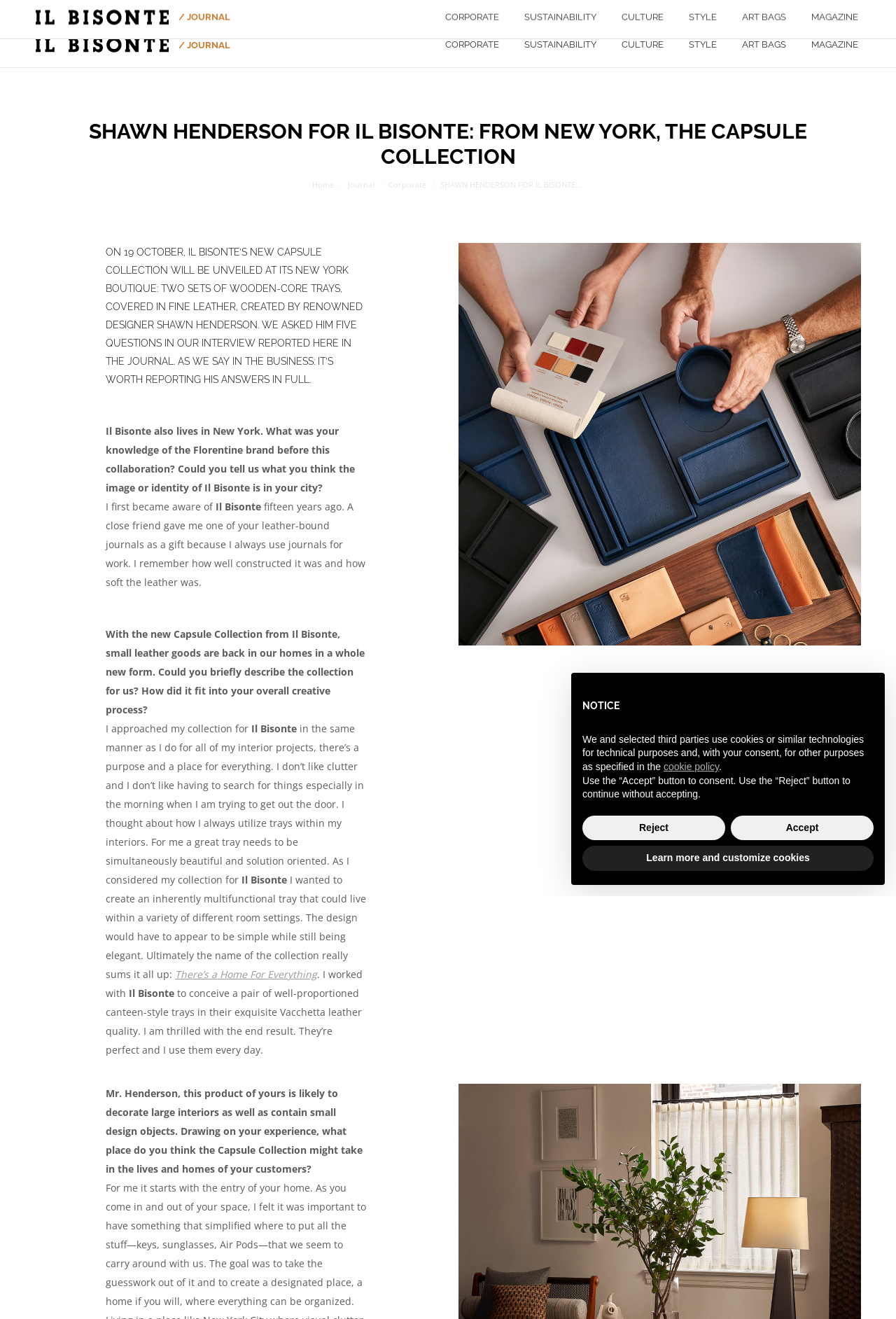Using the provided element description: "Newsletter", identify the bounding box coordinates. The coordinates should be four floats between 0 and 1 in the order [left, top, right, bottom].

[0.902, 0.004, 0.961, 0.013]